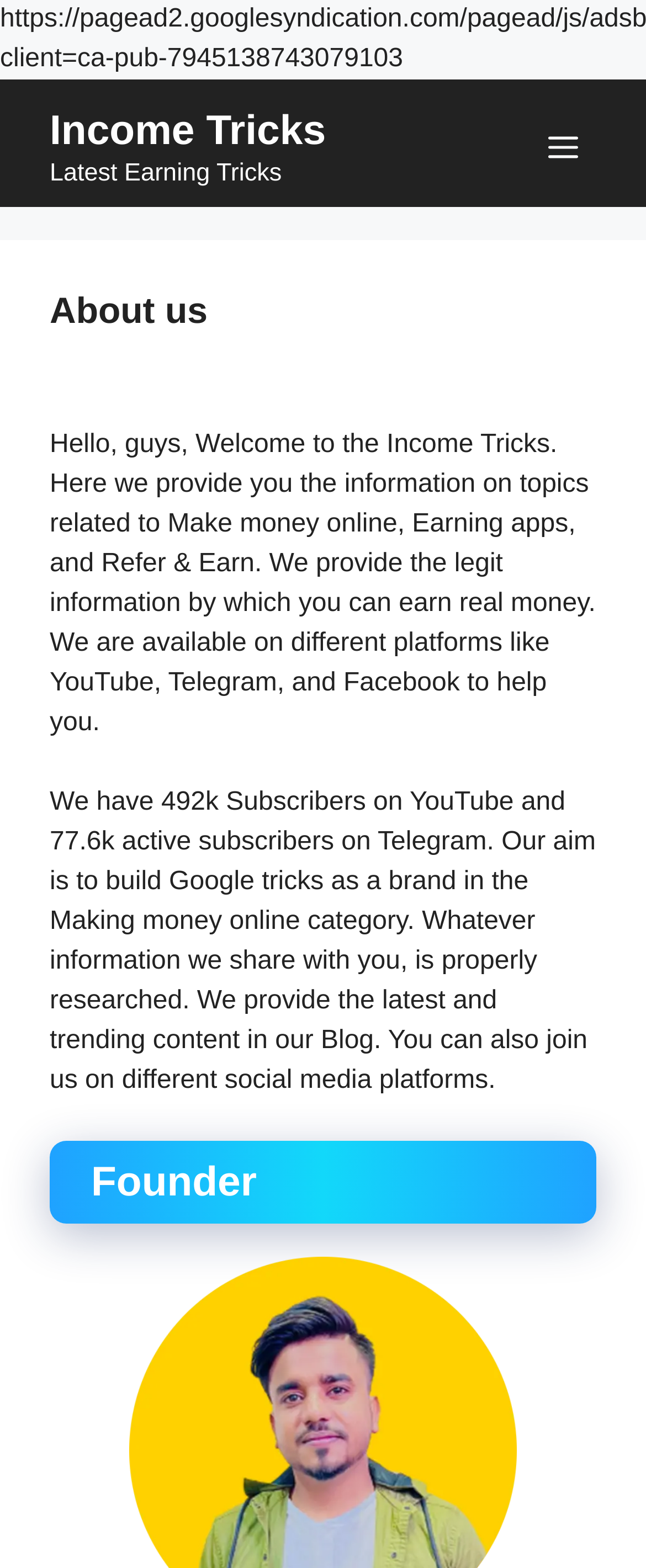Please provide a brief answer to the question using only one word or phrase: 
What is the purpose of the website?

Provide information on making money online